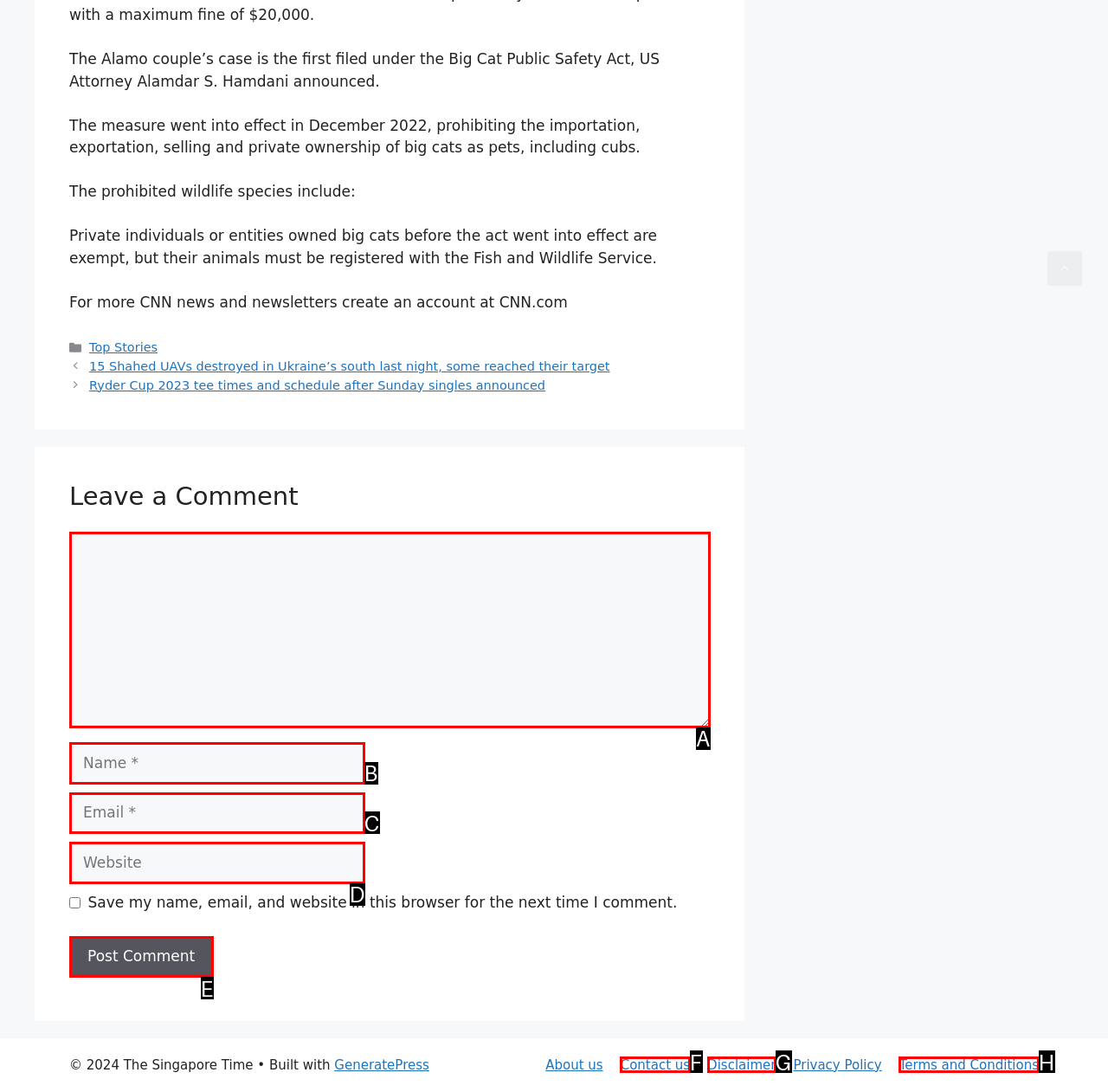Identify the option that corresponds to the description: Contact us 
Provide the letter of the matching option from the available choices directly.

F